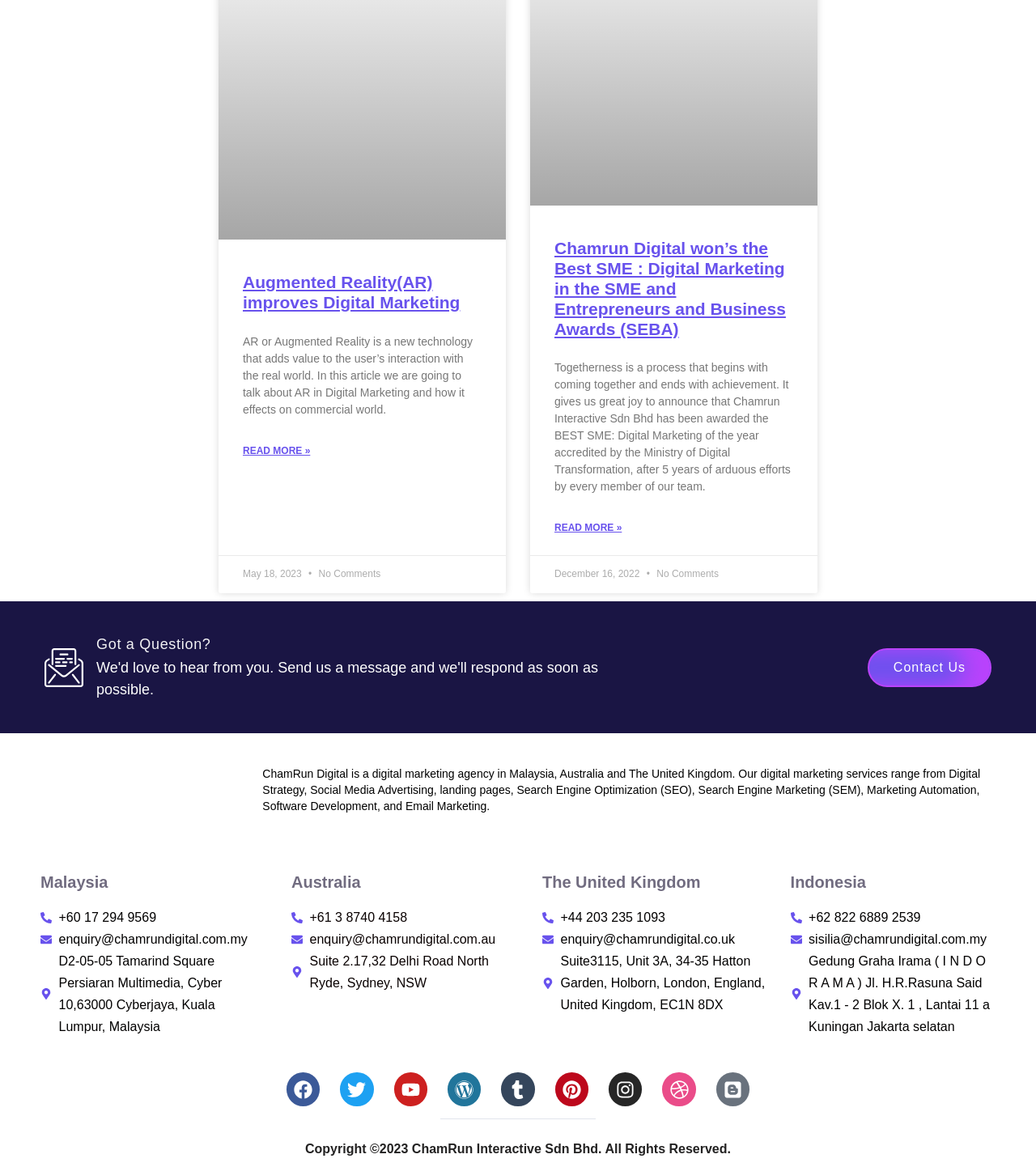What is the phone number of the Malaysia office? From the image, respond with a single word or brief phrase.

+60 17 294 9569